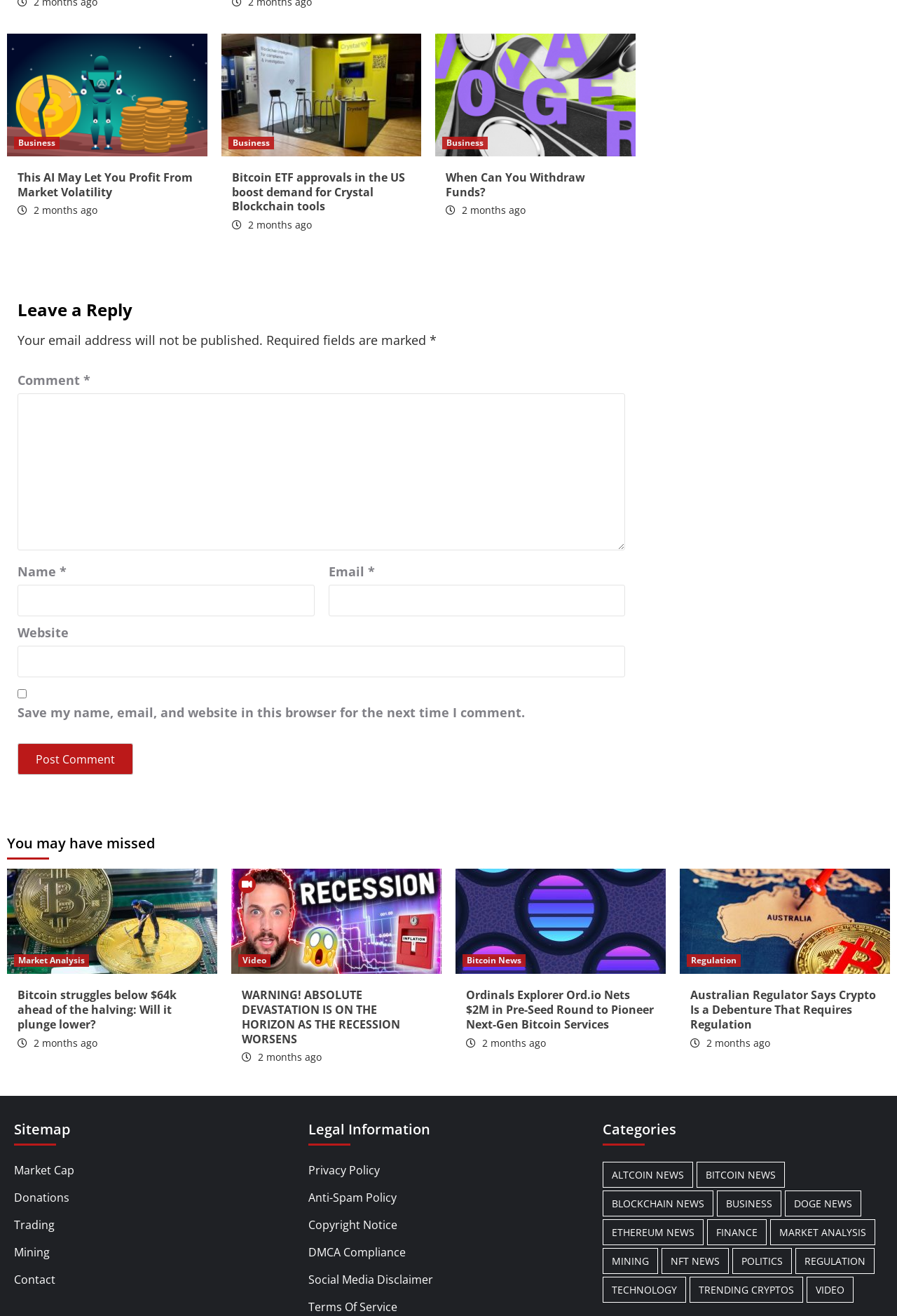Please respond to the question with a concise word or phrase:
What type of news is the article 'Ordinals Explorer Ord.io Nets $2M in Pre-Seed Round to Pioneer Next-Gen Bitcoin Services' related to?

Bitcoin News